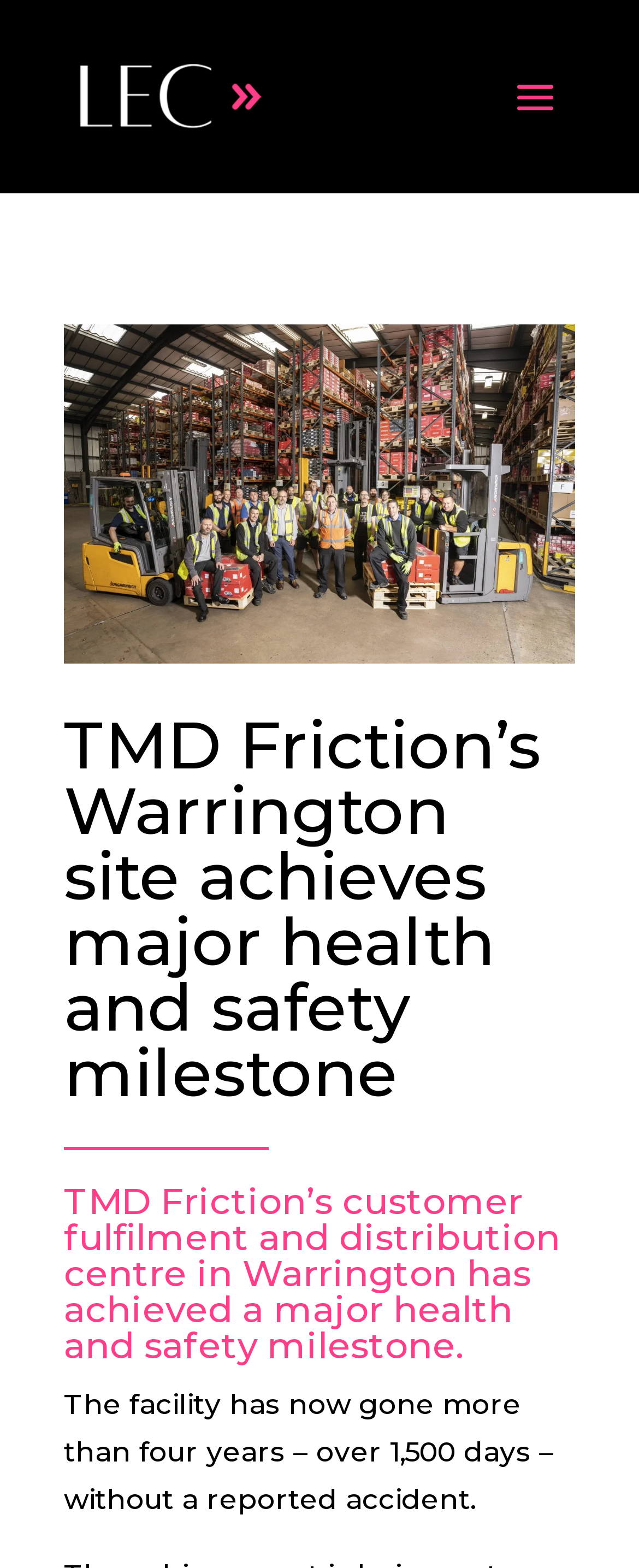What is the title or heading displayed on the webpage?

TMD Friction’s Warrington site achieves major health and safety milestone